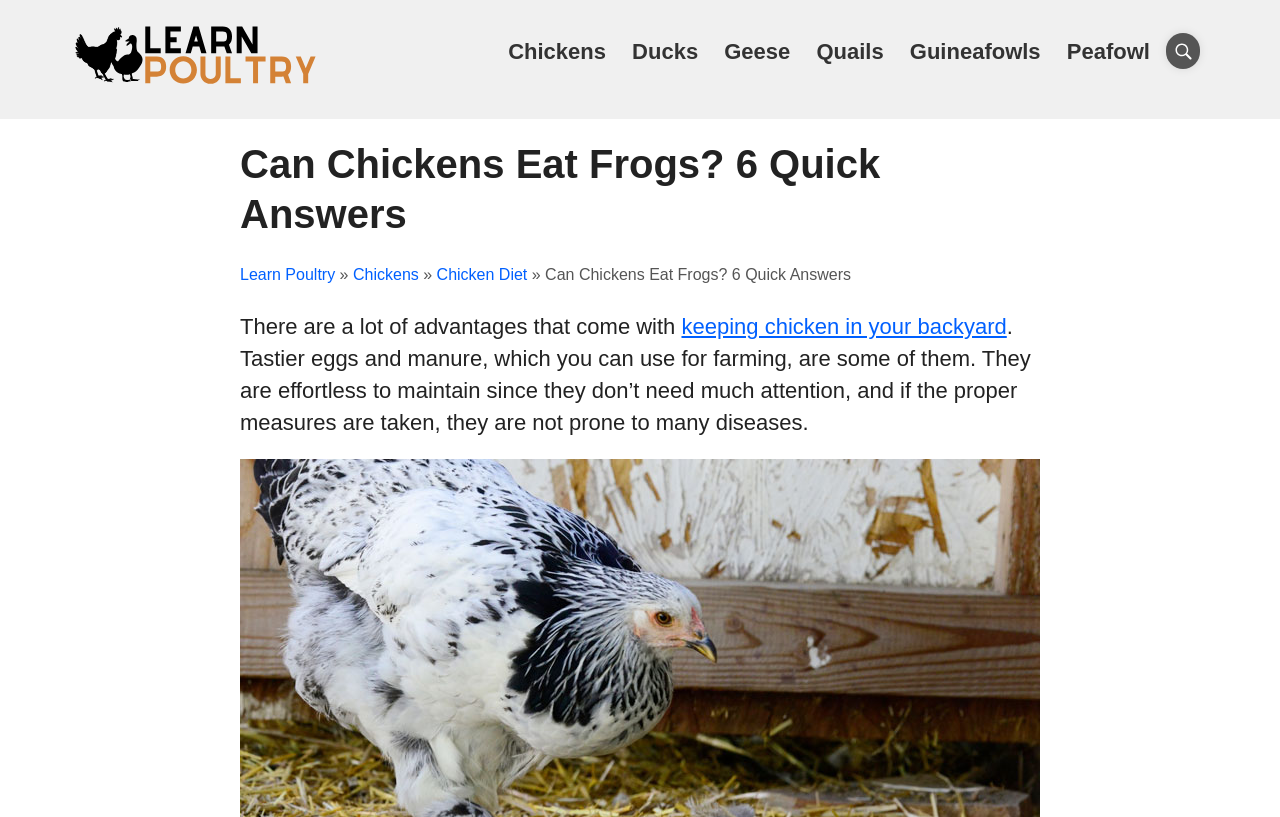Please determine the bounding box coordinates, formatted as (top-left x, top-left y, bottom-right x, bottom-right y), with all values as floating point numbers between 0 and 1. Identify the bounding box of the region described as: church websites by clover

None